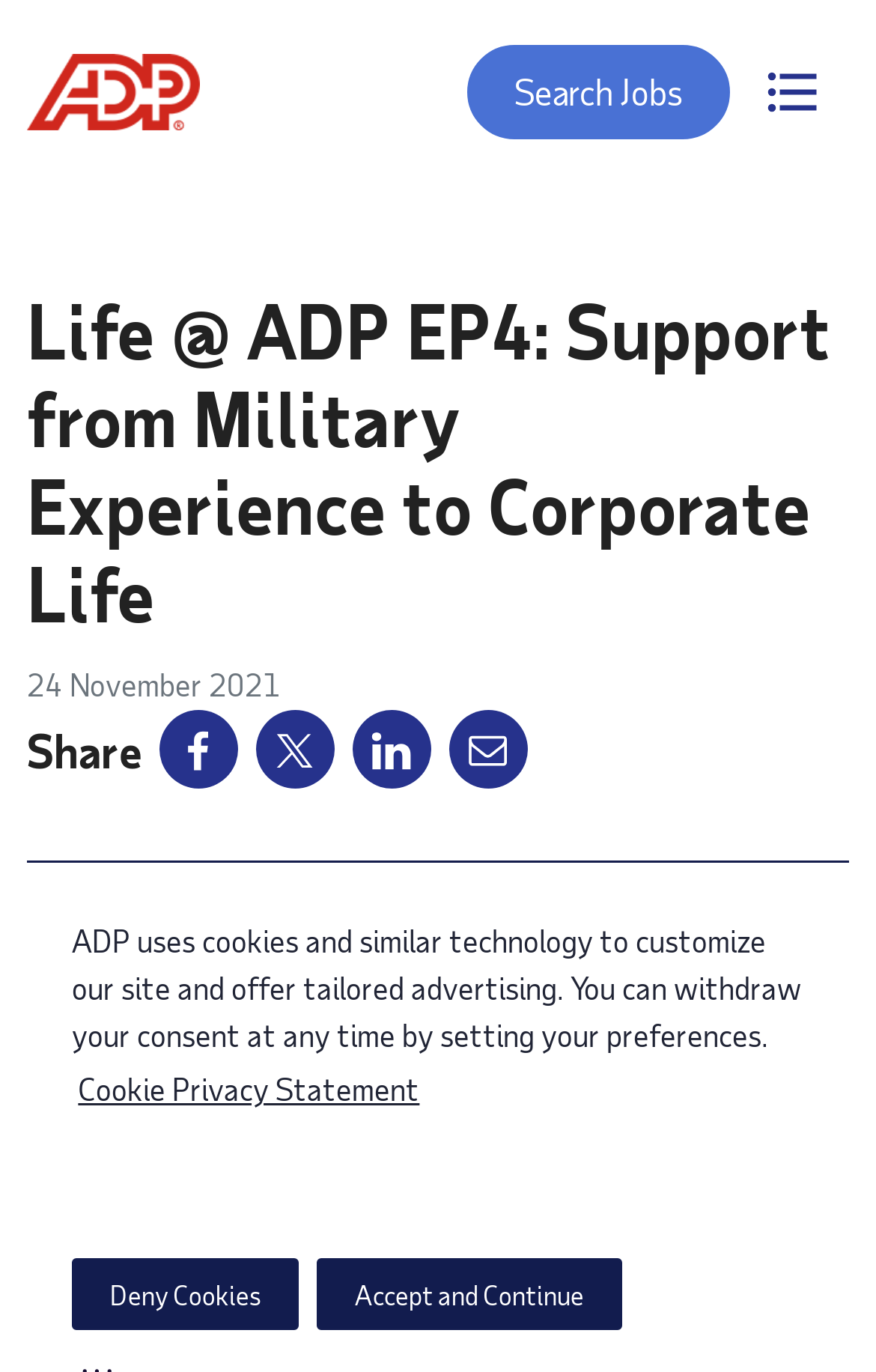From the given element description: "alt="ADP Tech Careers logo"", find the bounding box for the UI element. Provide the coordinates as four float numbers between 0 and 1, in the order [left, top, right, bottom].

[0.031, 0.038, 0.229, 0.096]